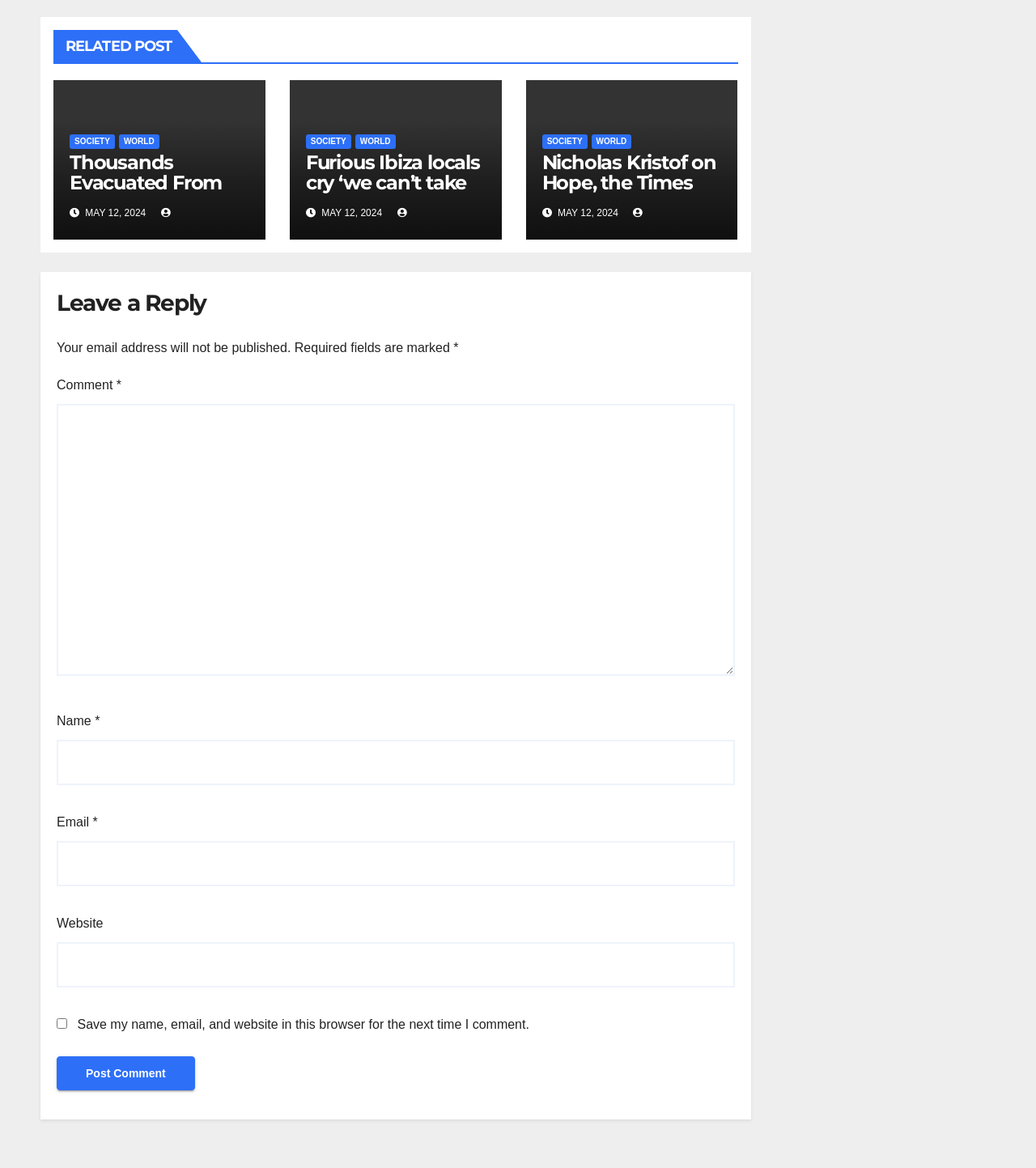Find the bounding box coordinates of the element I should click to carry out the following instruction: "Click on the 'WORLD' link".

[0.343, 0.115, 0.382, 0.128]